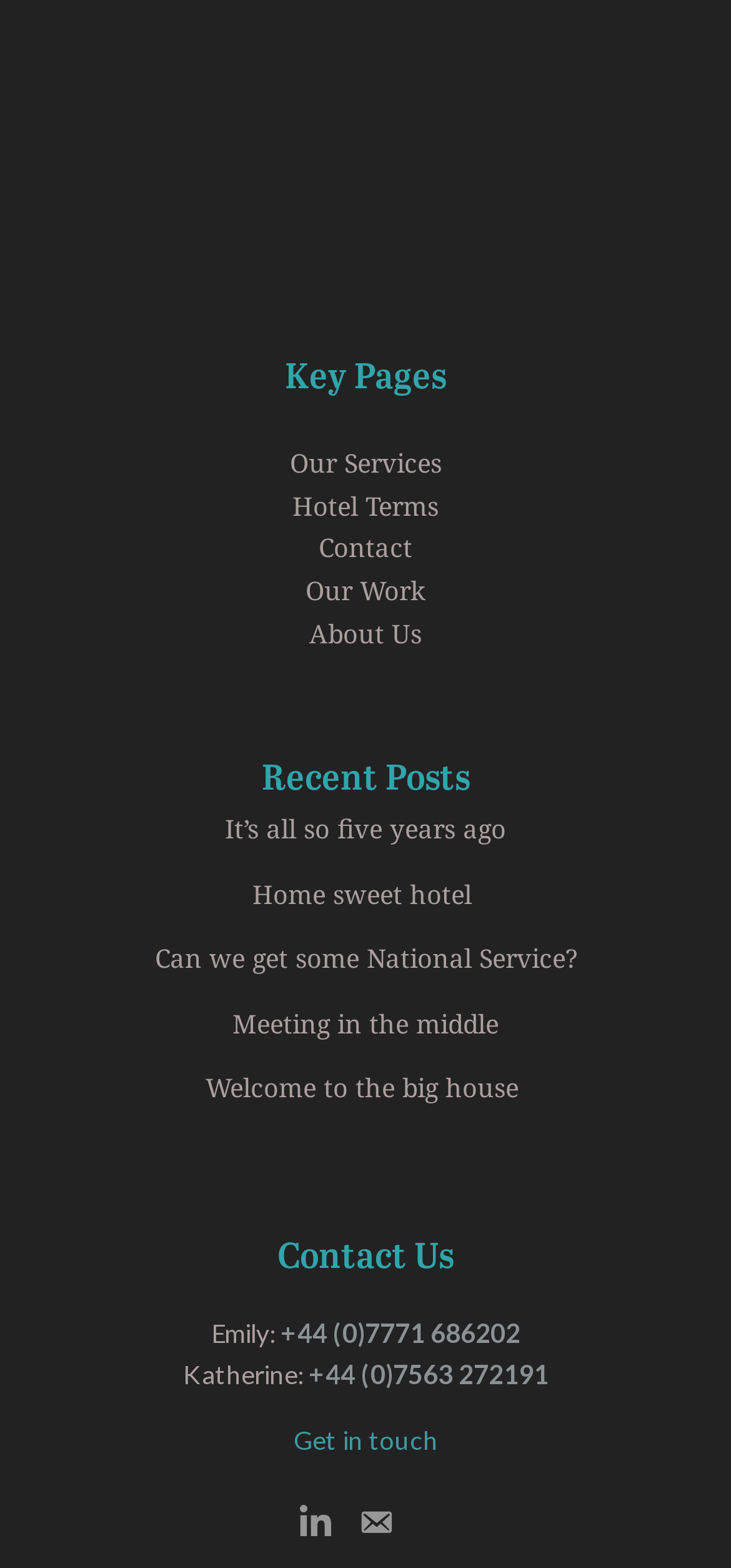Can you identify the bounding box coordinates of the clickable region needed to carry out this instruction: 'View About Us'? The coordinates should be four float numbers within the range of 0 to 1, stated as [left, top, right, bottom].

[0.423, 0.392, 0.577, 0.415]